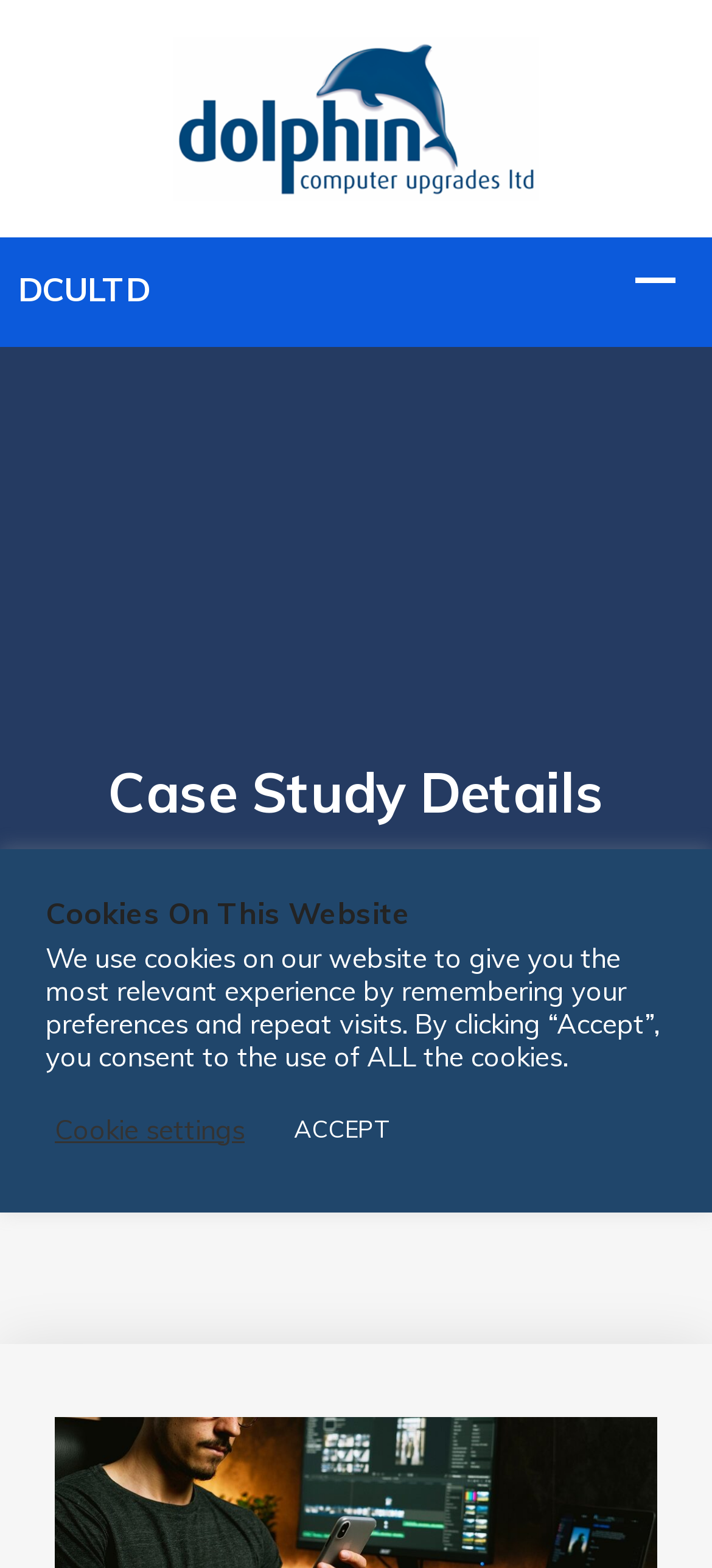What options are available for cookie settings?
Based on the image, answer the question with a single word or brief phrase.

Accept or Cookie settings